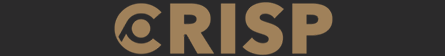Offer a detailed narrative of the scene shown in the image.

The image features the logo of "Crisp Productions," prominently displayed in a sleek and modern design. The logo showcases the word "CRISP" in bold, capitalized letters with a distinctive, circular design element integrating the letter "C," which adds a unique visual flair. The color palette likely incorporates a rich gold or bronze against a contrasting dark background, emphasizing elegance and professionalism. This logo effectively represents Crisp Productions, a company specializing in event promotions and video content strategies, aligning perfectly with their aim to create engaging and memorable experiences for events.